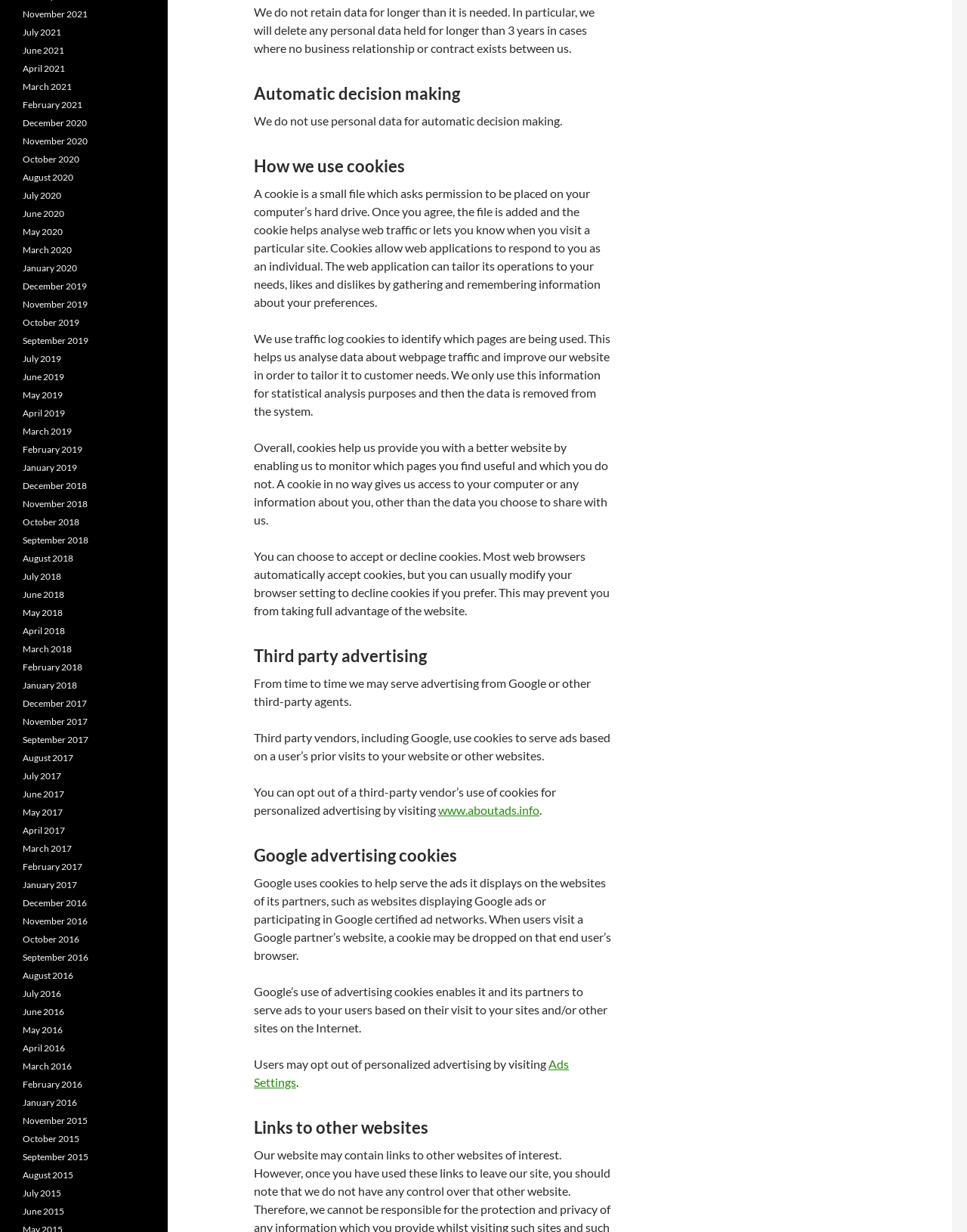Please identify the bounding box coordinates of the clickable region that I should interact with to perform the following instruction: "View 'Outback Curved Roof Verandahs'". The coordinates should be expressed as four float numbers between 0 and 1, i.e., [left, top, right, bottom].

None